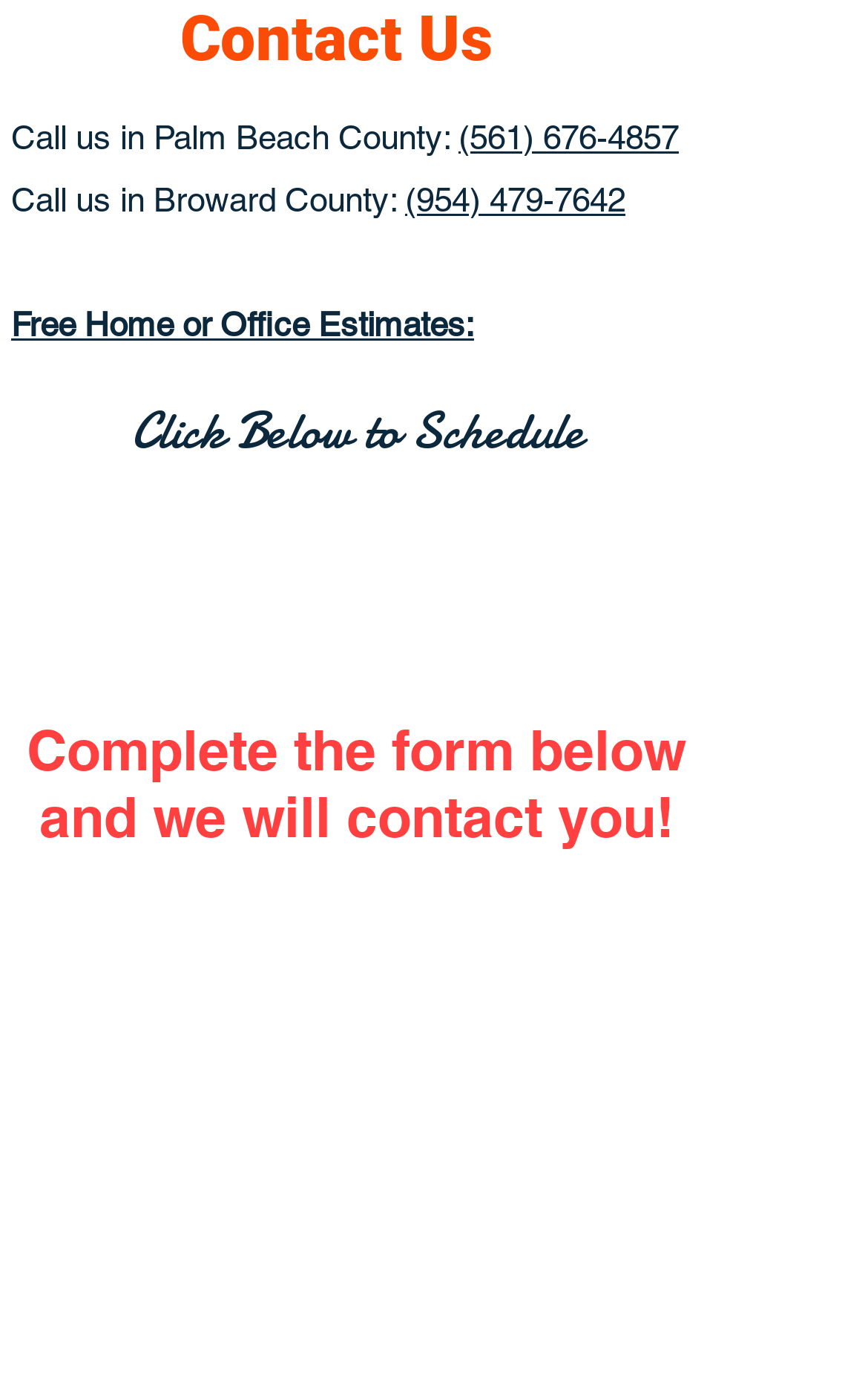Is the phone field required?
Carefully examine the image and provide a detailed answer to the question.

The textbox 'Phone' has a required attribute set to False, indicating that it is not a required field.